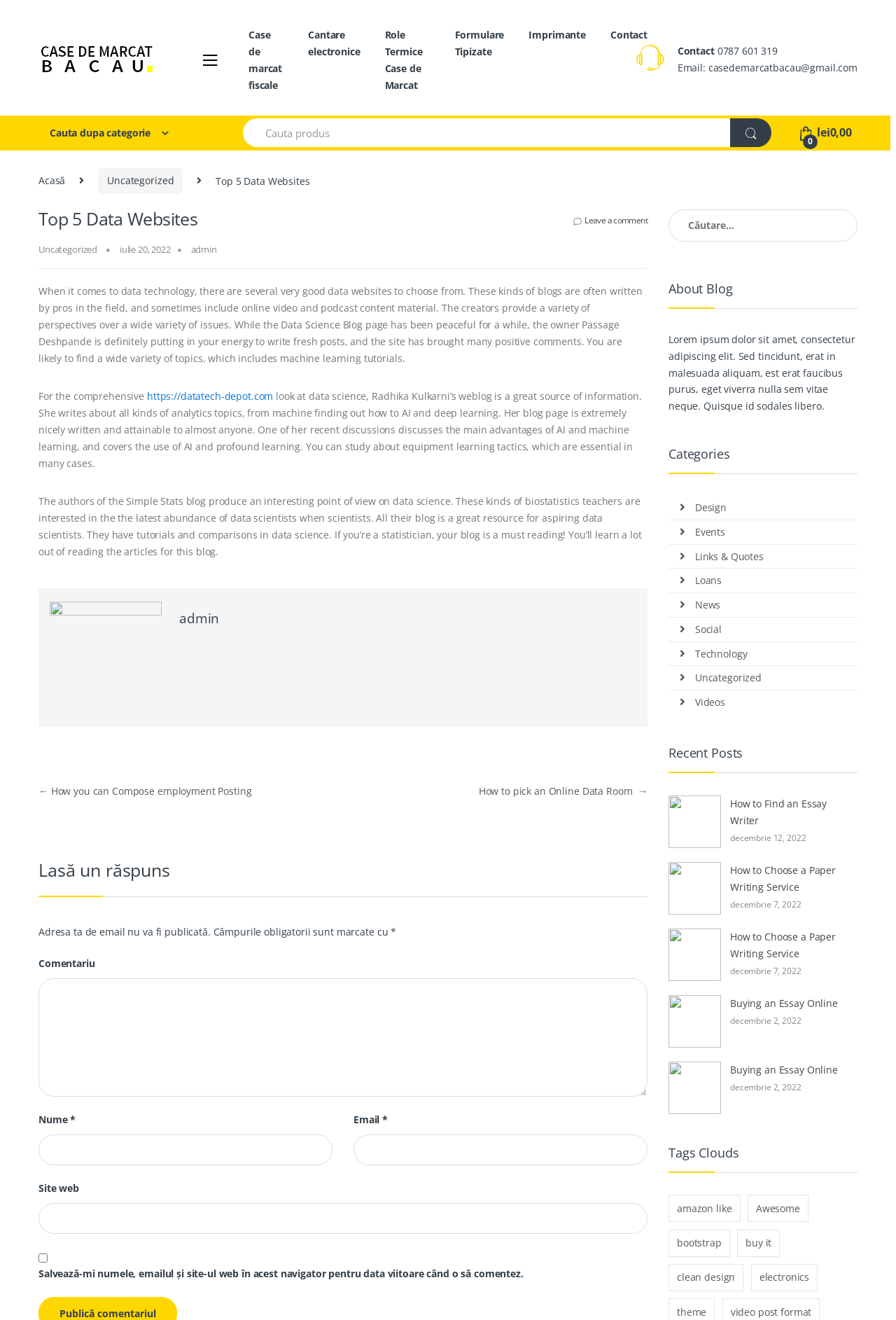Locate the bounding box of the user interface element based on this description: "Index".

None